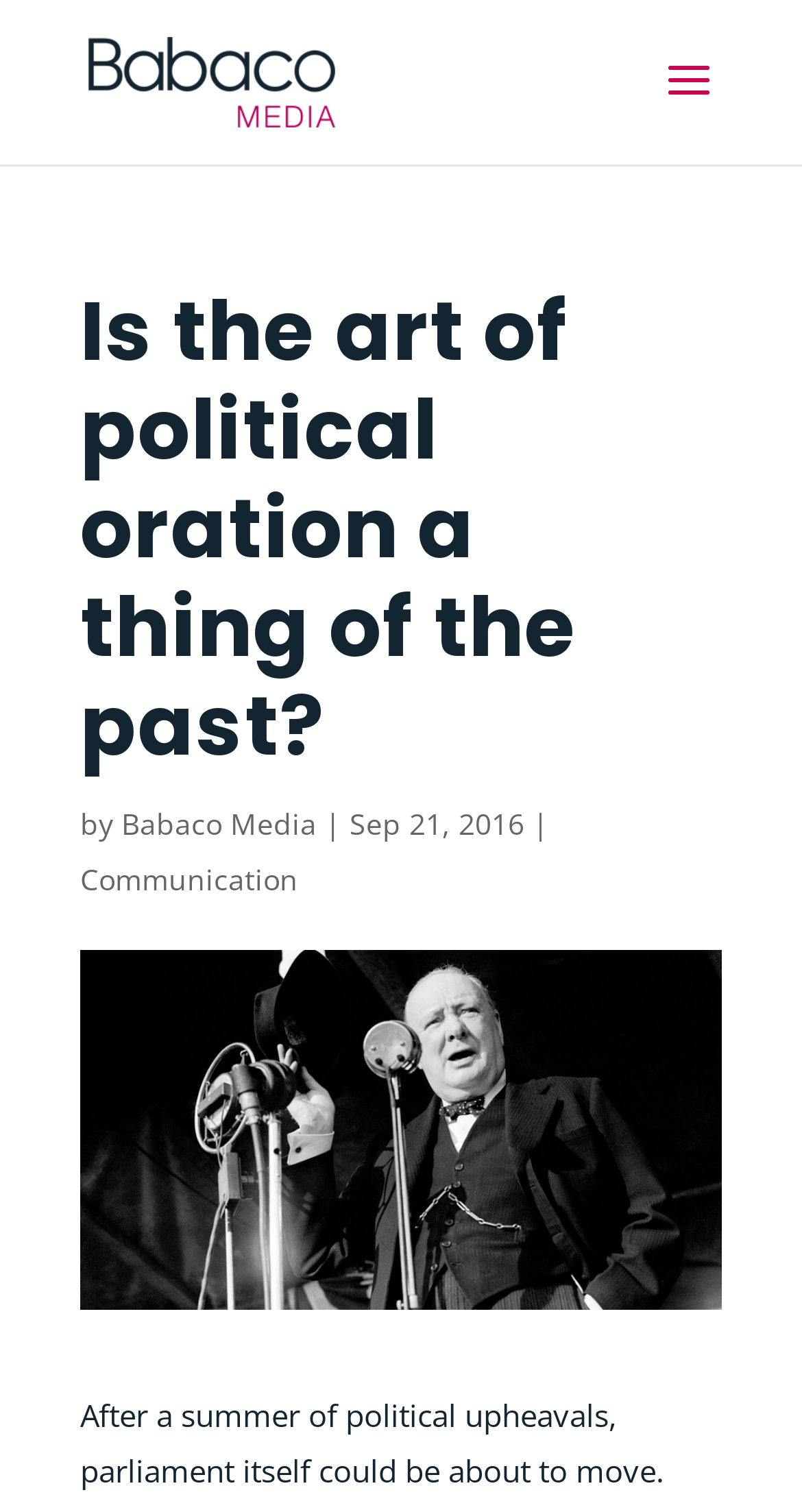With reference to the screenshot, provide a detailed response to the question below:
What is the date of the article?

The date of the article can be found below the author's name, where it says 'Sep 21, 2016'.